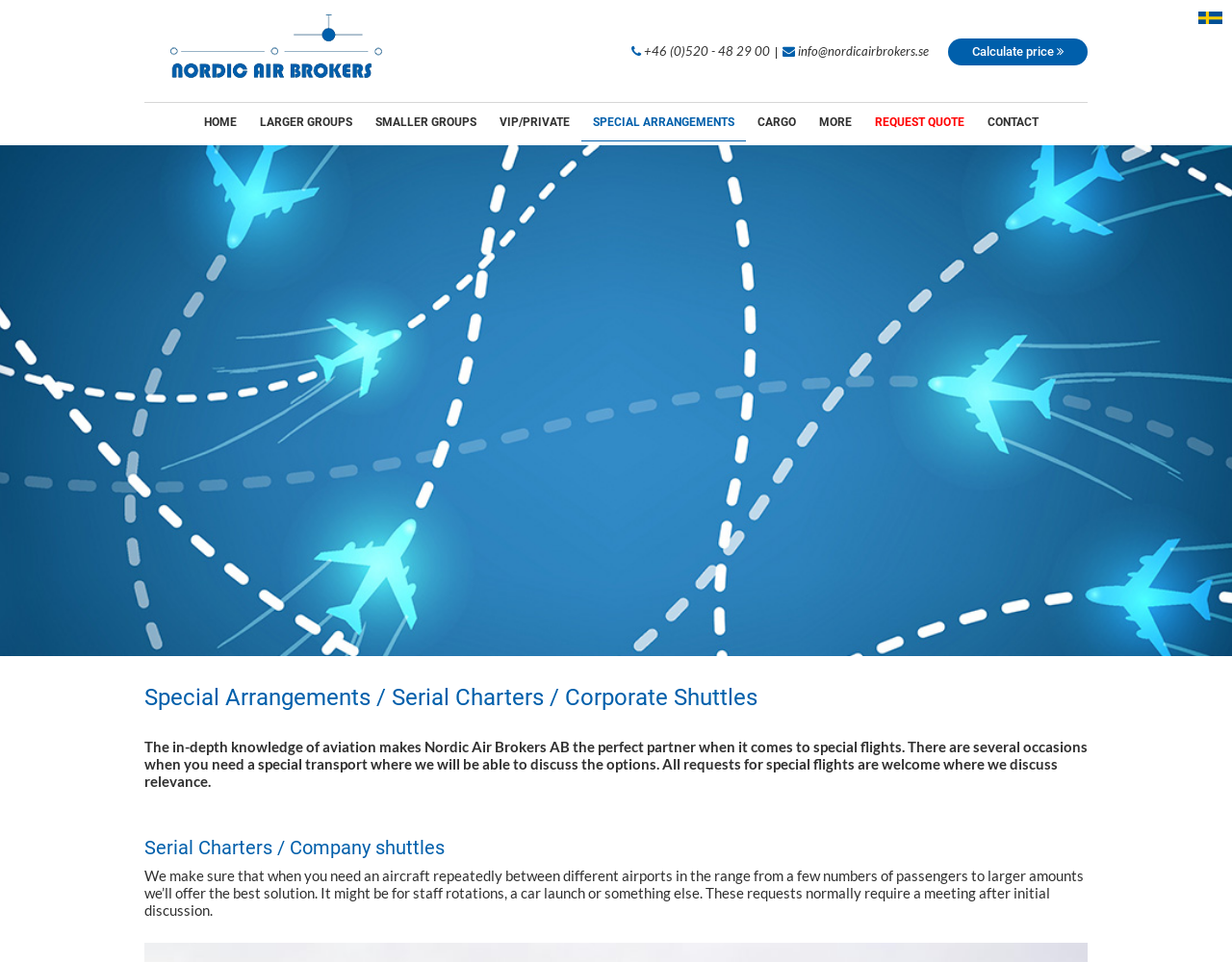Locate the bounding box coordinates of the area that needs to be clicked to fulfill the following instruction: "Click the 'PROGRAMS Menu Toggle' link". The coordinates should be in the format of four float numbers between 0 and 1, namely [left, top, right, bottom].

None